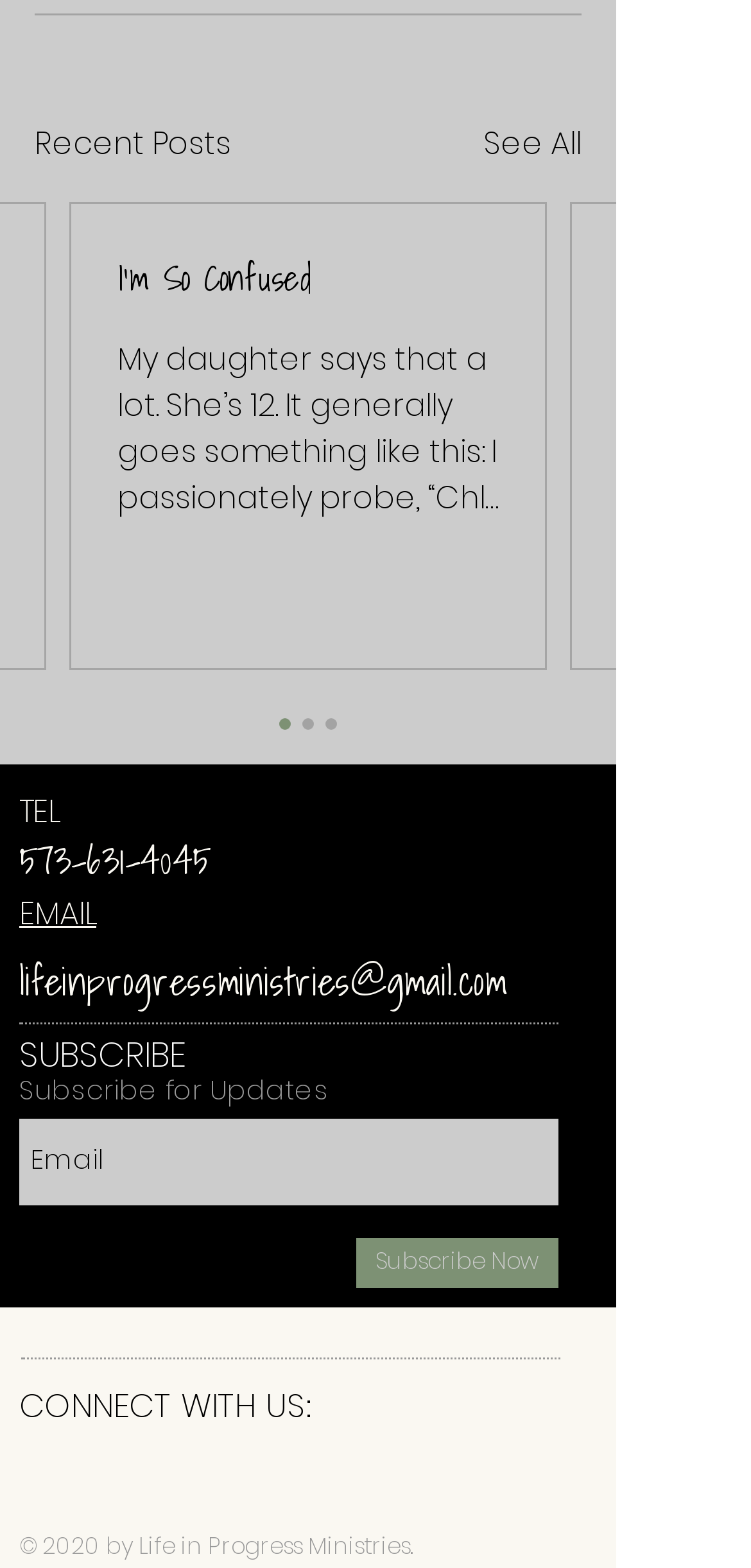Determine the bounding box coordinates of the clickable area required to perform the following instruction: "Click on 'See All' to view more posts". The coordinates should be represented as four float numbers between 0 and 1: [left, top, right, bottom].

[0.644, 0.077, 0.774, 0.106]